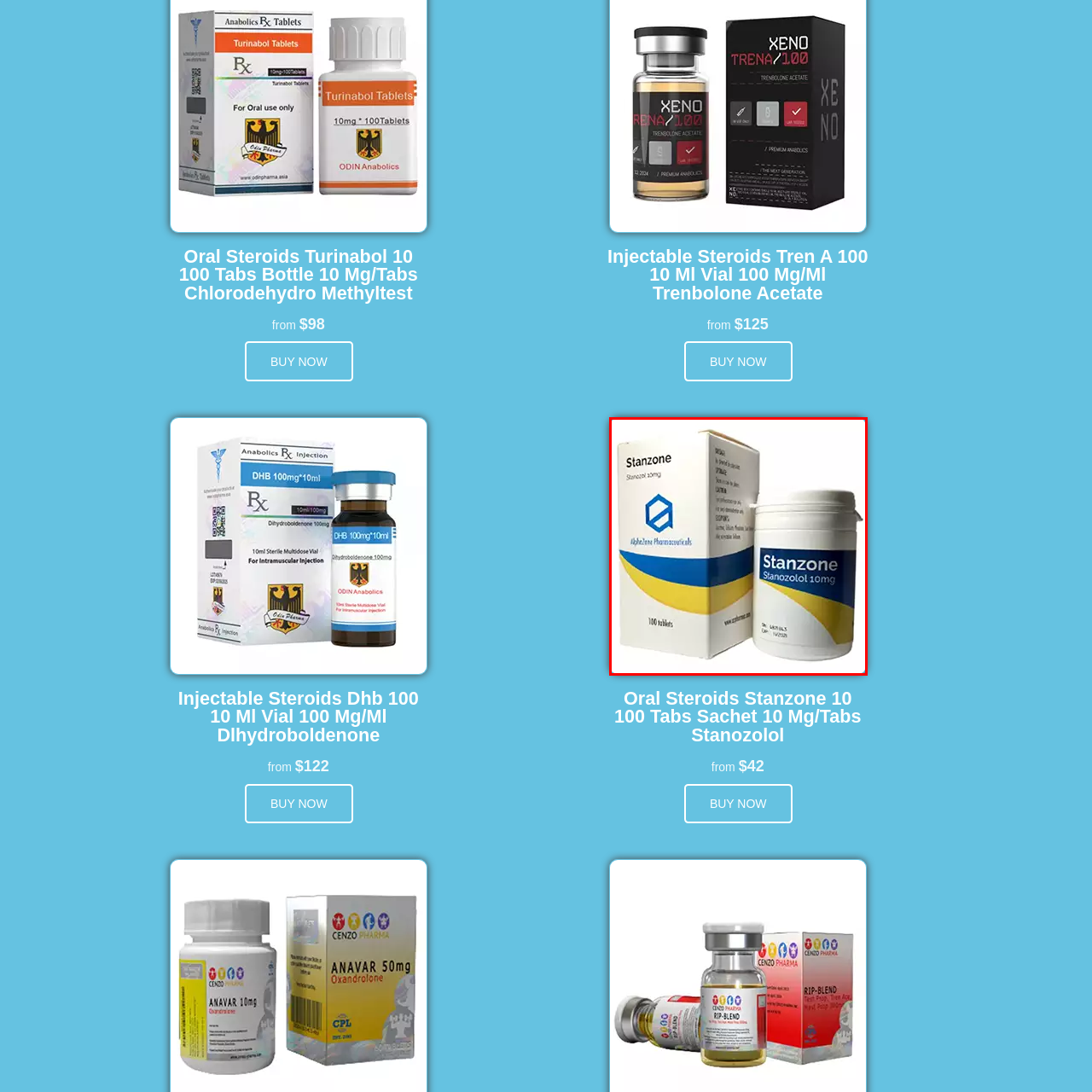How many tablets are in a unit of Stanzone?
Examine the image that is surrounded by the red bounding box and answer the question with as much detail as possible using the image.

The packaging clearly indicates that a unit of Stanzone contains 100 tablets, which is a relevant detail for users of the product.